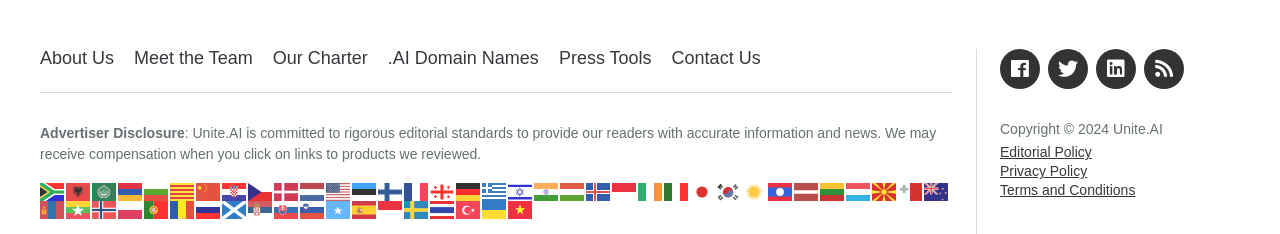Locate the bounding box coordinates of the element that needs to be clicked to carry out the instruction: "Select language in Albanian". The coordinates should be given as four float numbers ranging from 0 to 1, i.e., [left, top, right, bottom].

[0.031, 0.781, 0.052, 0.853]